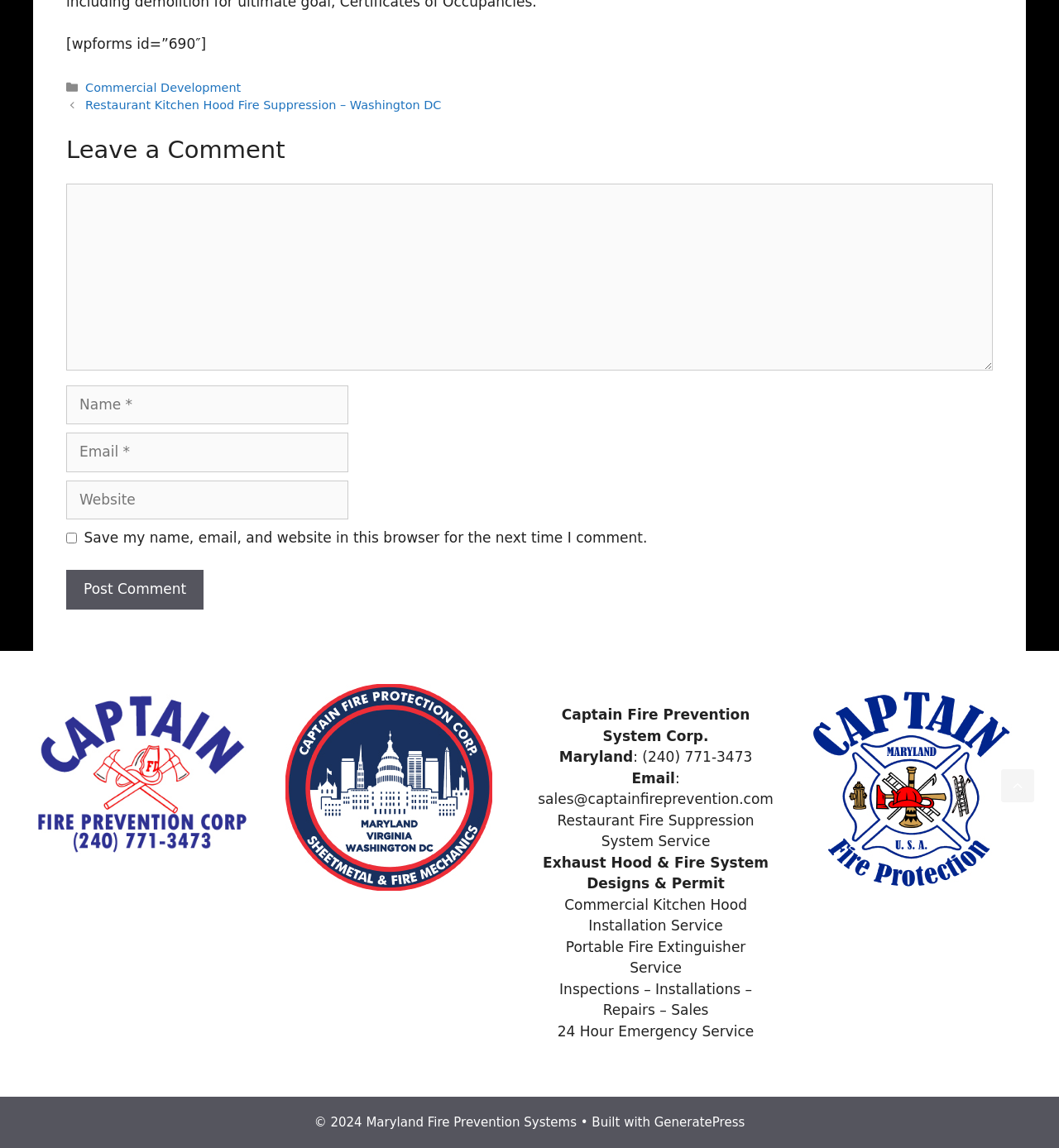Please locate the bounding box coordinates of the element's region that needs to be clicked to follow the instruction: "Leave a comment". The bounding box coordinates should be provided as four float numbers between 0 and 1, i.e., [left, top, right, bottom].

[0.062, 0.118, 0.938, 0.146]